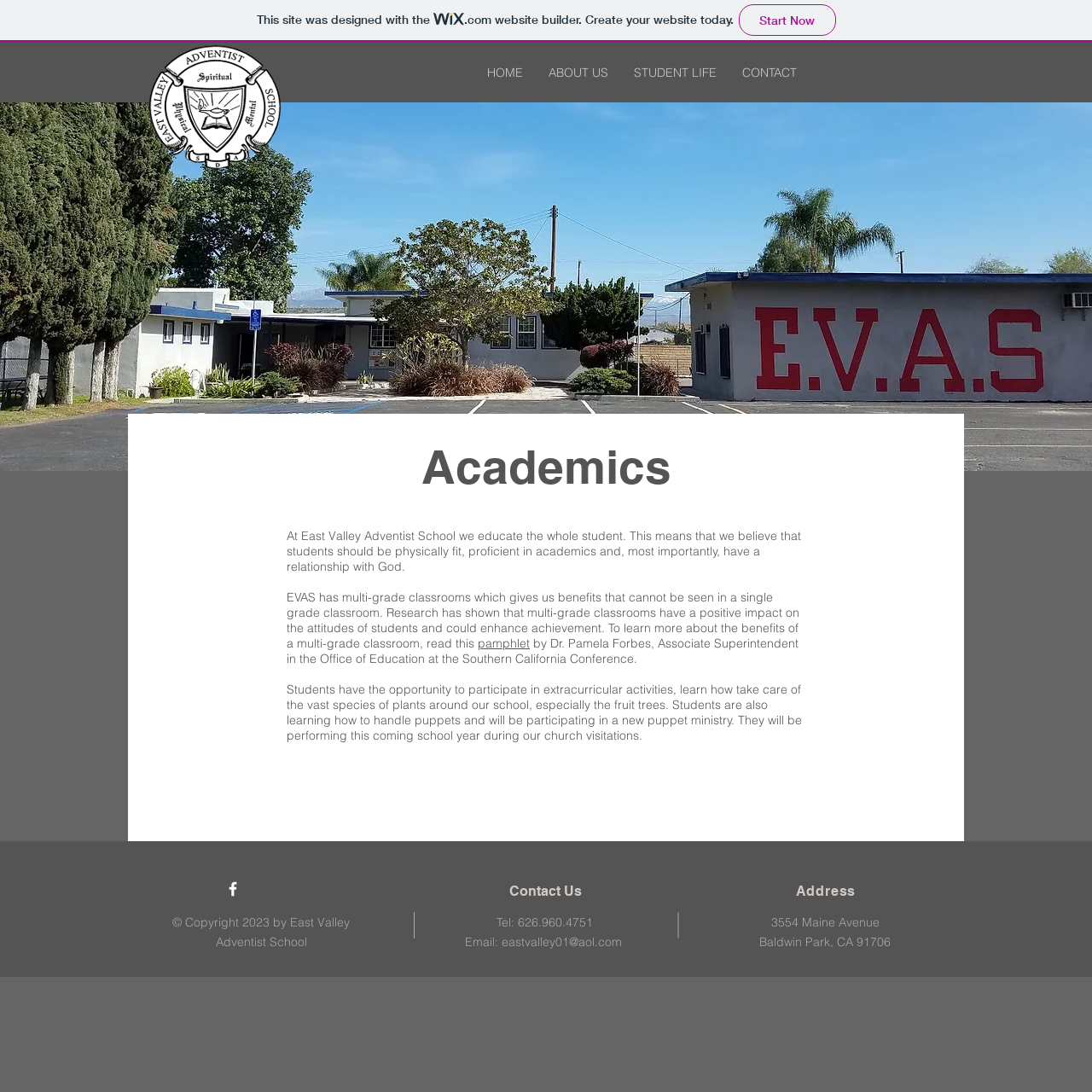Please give a succinct answer using a single word or phrase:
What is the phone number of the school?

626.960.4751